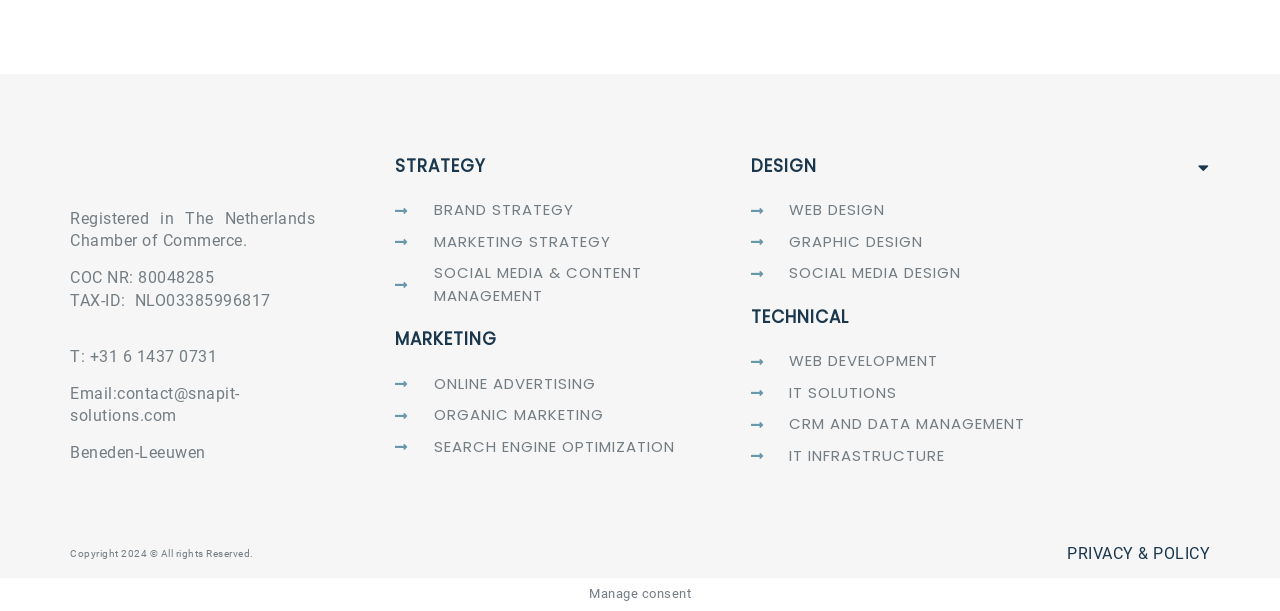How many main service categories are listed on the webpage?
Based on the screenshot, provide your answer in one word or phrase.

3